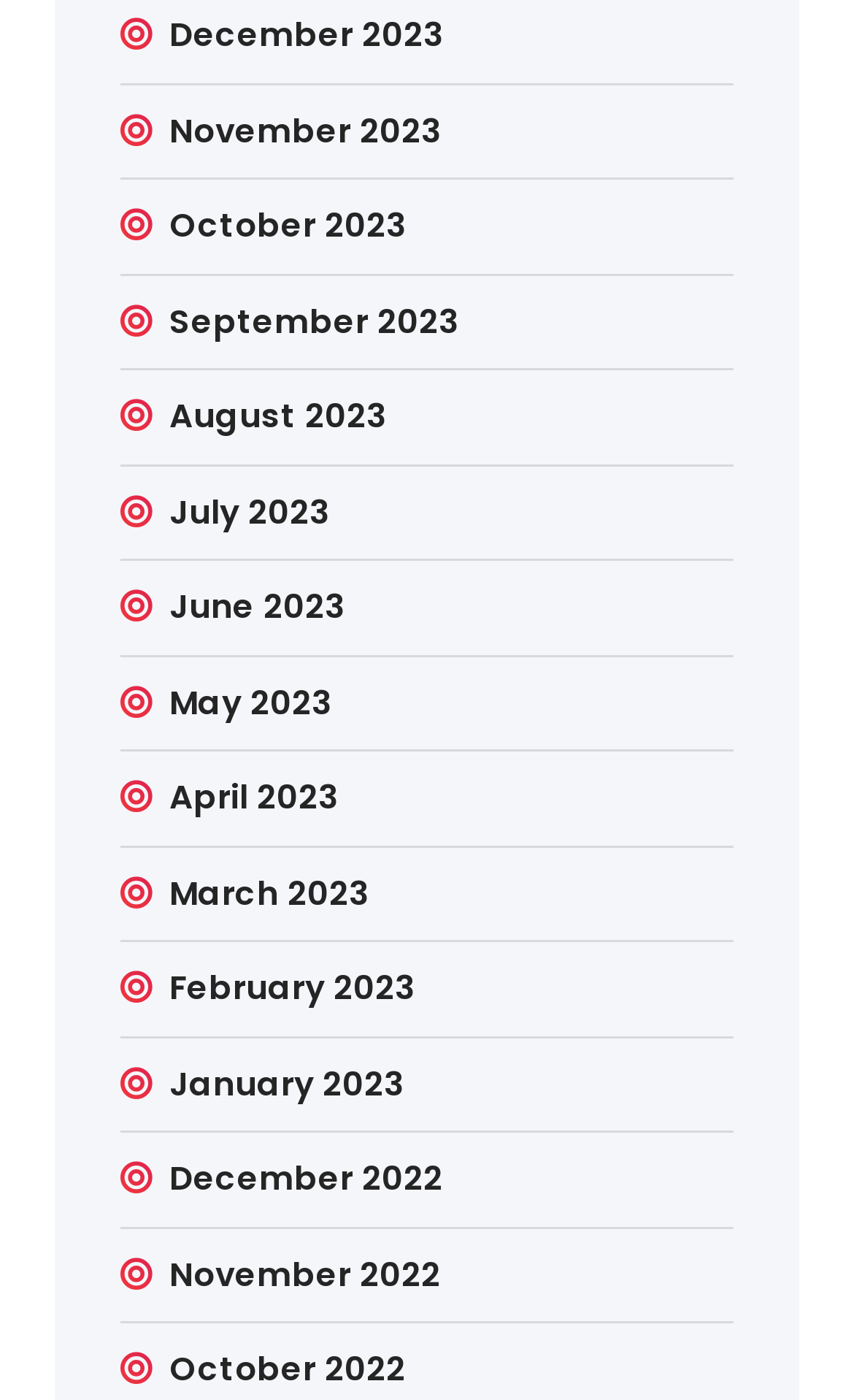Respond to the following question with a brief word or phrase:
How many months are listed in 2022?

3